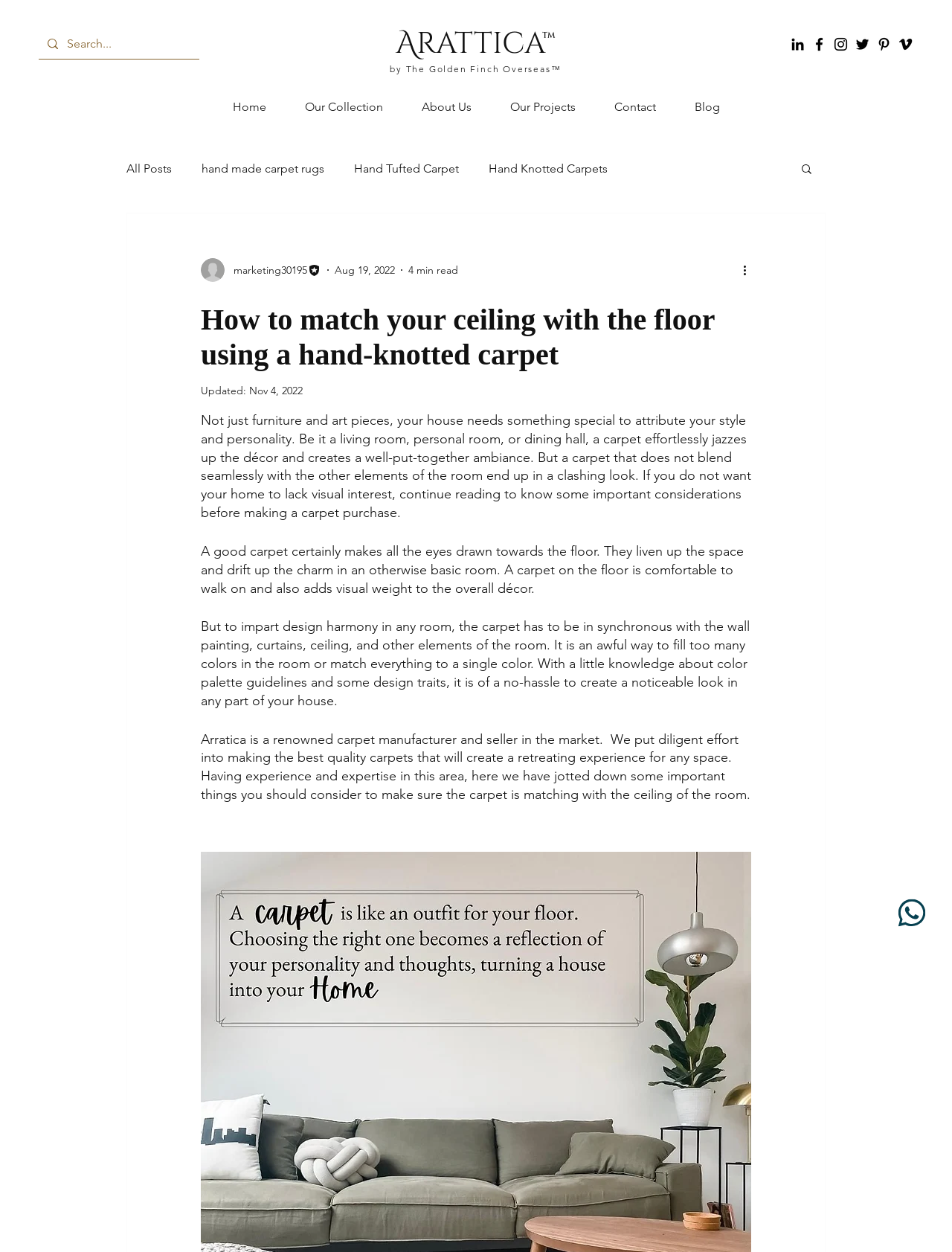Locate the bounding box coordinates of the segment that needs to be clicked to meet this instruction: "Click on the link to get a free consultation".

None